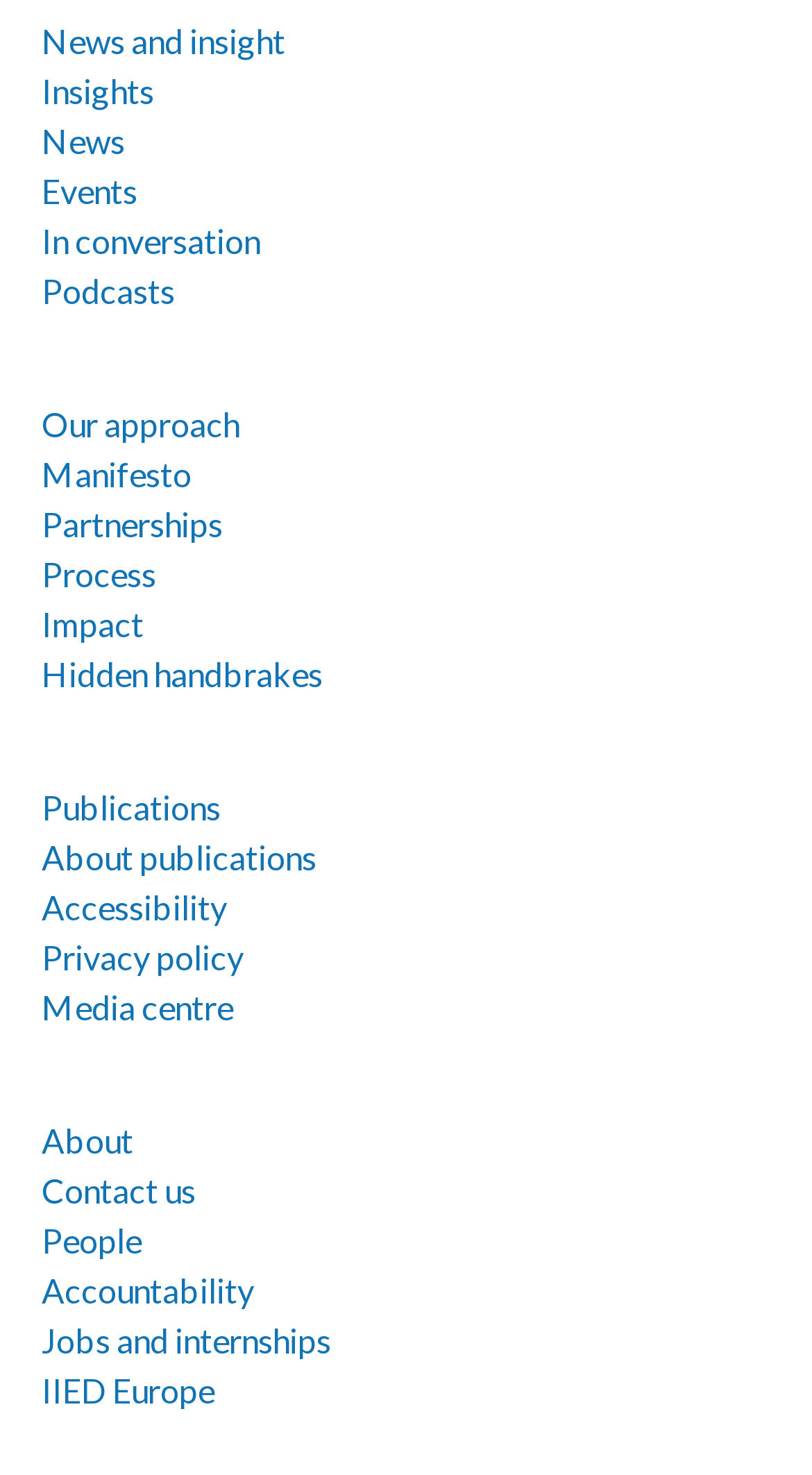Find and indicate the bounding box coordinates of the region you should select to follow the given instruction: "Explore publications".

[0.051, 0.534, 0.272, 0.56]